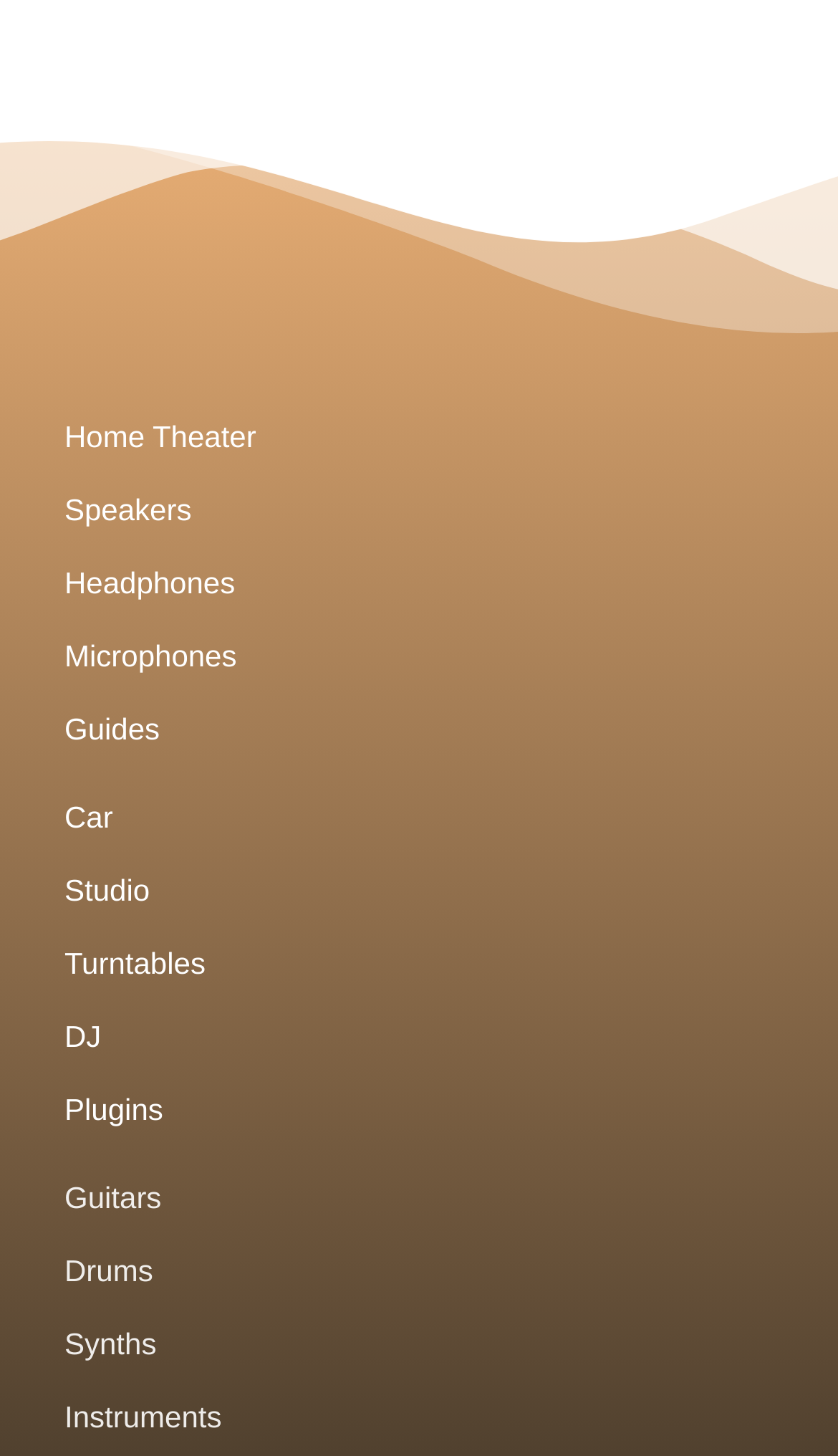Answer in one word or a short phrase: 
How many links are there in the main navigation menu?

14